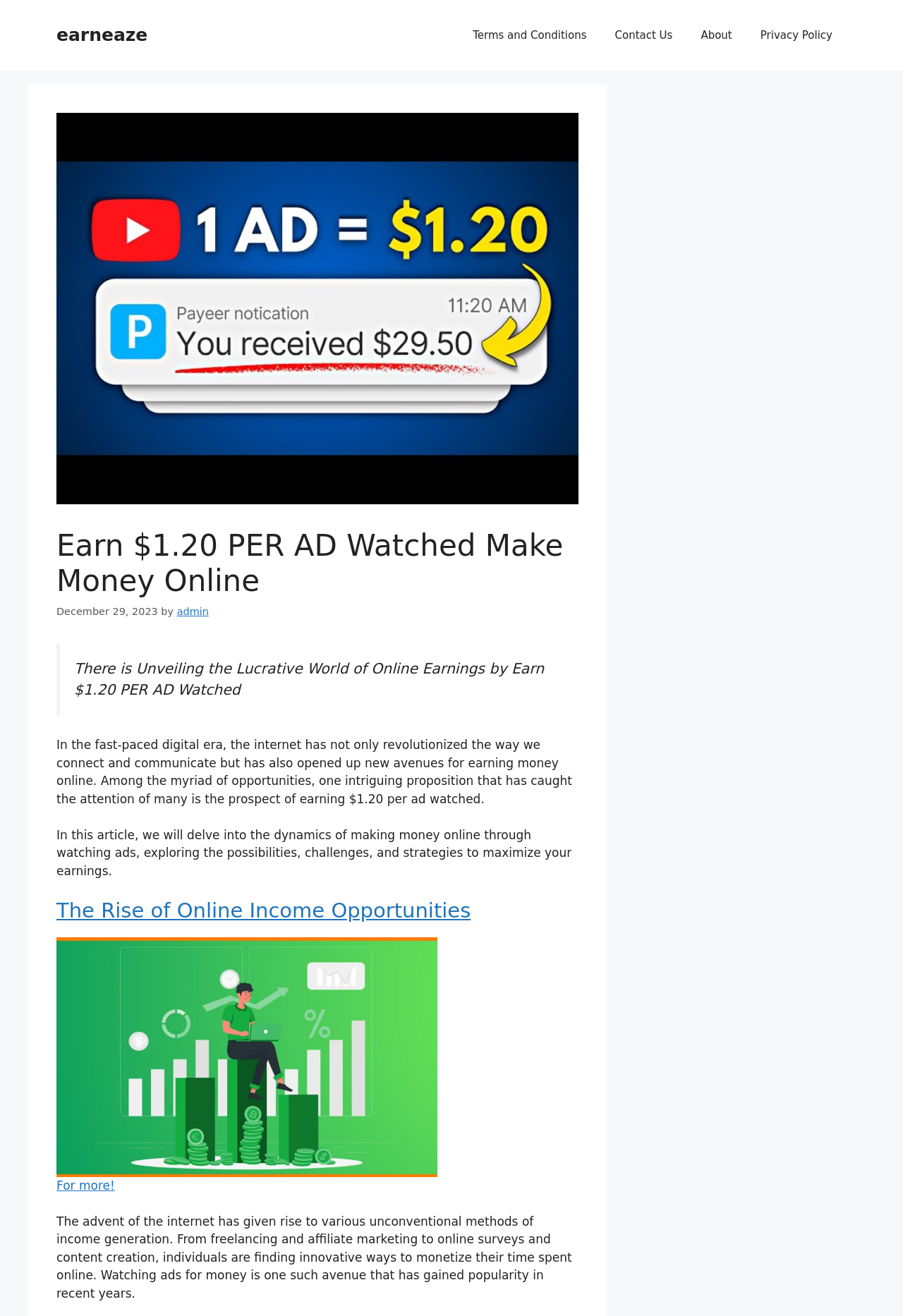Using the provided description: "Terms and Conditions", find the bounding box coordinates of the corresponding UI element. The output should be four float numbers between 0 and 1, in the format [left, top, right, bottom].

[0.508, 0.011, 0.665, 0.043]